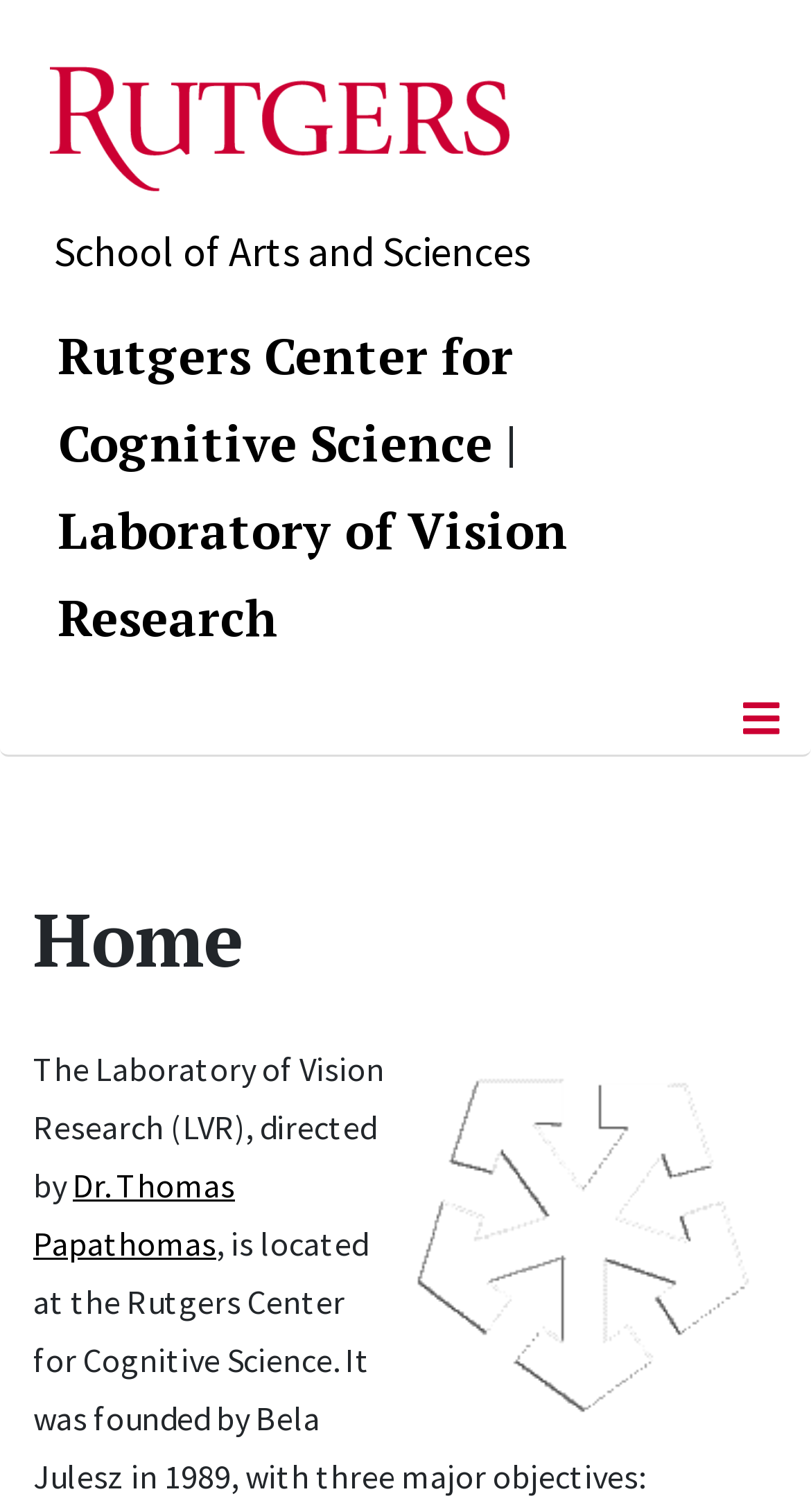Give a detailed account of the webpage.

The webpage is about the Center for Cognitive Science at Rutgers, The State University of New Jersey. At the top left corner, there is a Rutgers University logo, accompanied by the text "School of Arts and Sciences" to its right. Below the logo, the title "Rutgers Center for Cognitive Science" is displayed, followed by a vertical line and a link to the "Laboratory of Vision Research".

On the top right corner, there is a button to toggle navigation, which controls a navigation bar. Below the navigation button, a heading "Home" is displayed, followed by a paragraph of text that describes the Laboratory of Vision Research, including its director, Dr. Thomas Papathomas, and its objectives. The laboratory is located at the Rutgers Center for Cognitive Science and was founded by Bela Julesz in 1989.

At the bottom right corner, there is a link to "Back to Top", which allows users to quickly navigate to the top of the page. Overall, the webpage provides information about the Center for Cognitive Science and its Laboratory of Vision Research.